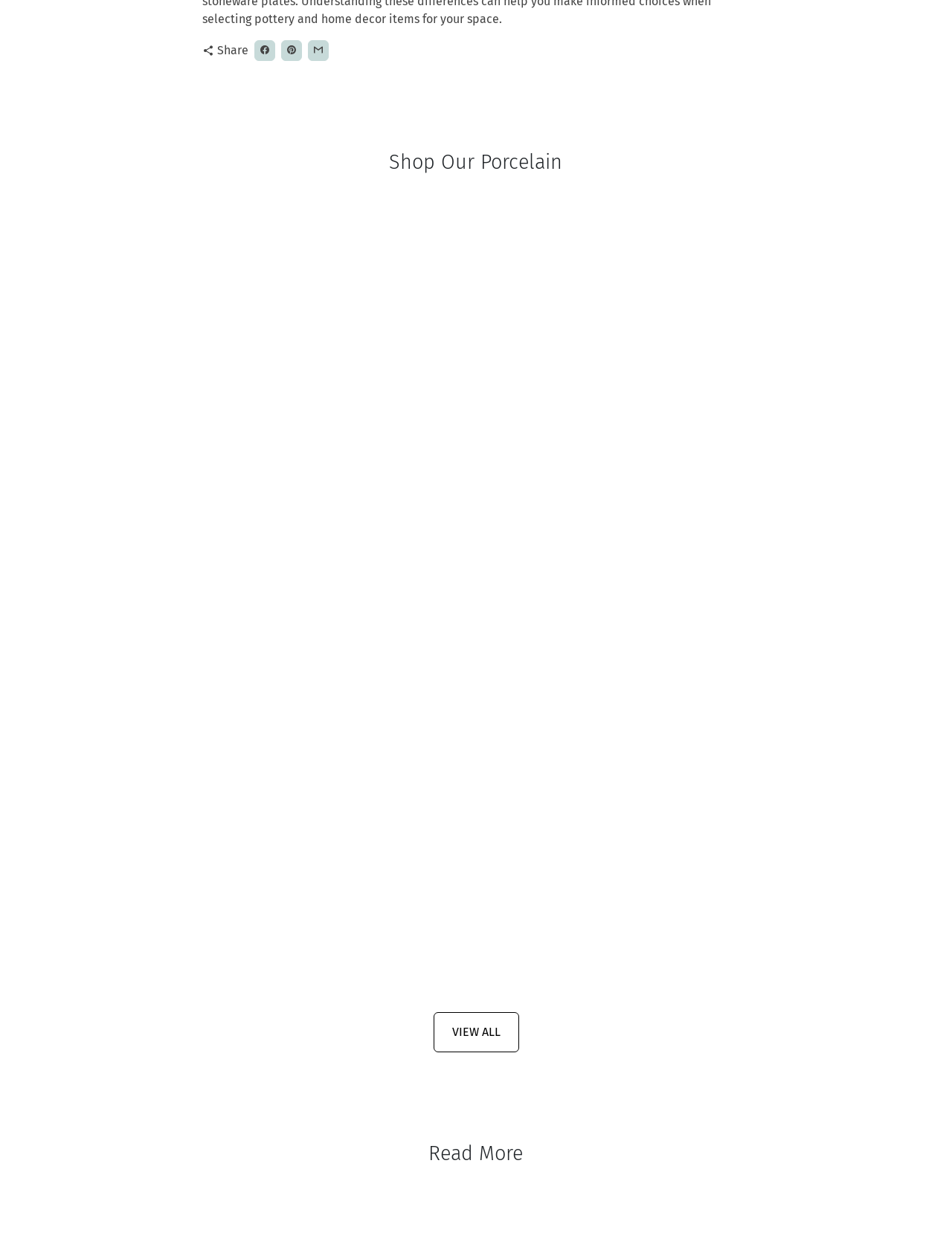Provide the bounding box coordinates for the UI element that is described by this text: "remove_red_eye". The coordinates should be in the form of four float numbers between 0 and 1: [left, top, right, bottom].

[0.909, 0.495, 0.931, 0.512]